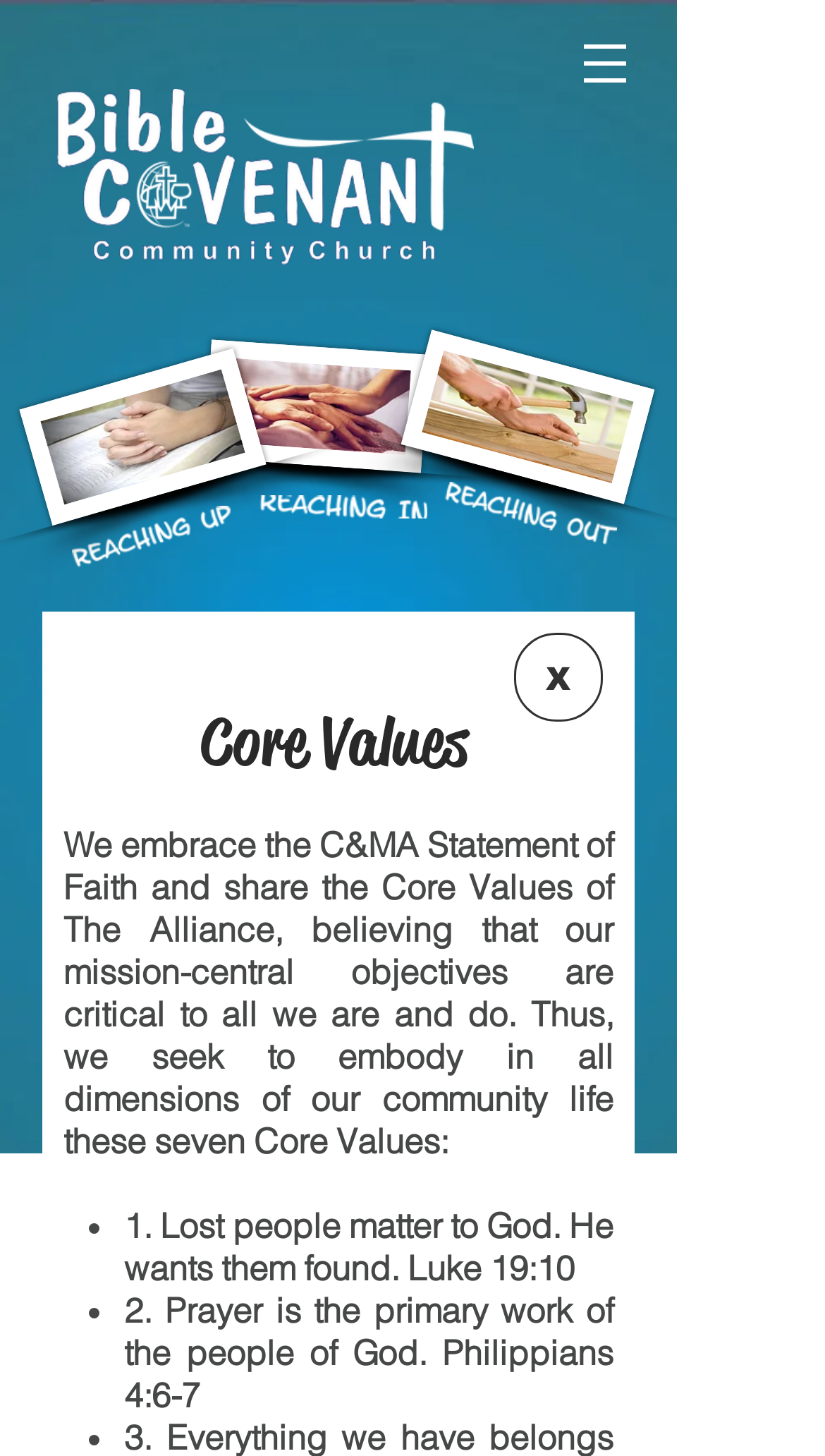Refer to the element description X and identify the corresponding bounding box in the screenshot. Format the coordinates as (top-left x, top-left y, bottom-right x, bottom-right y) with values in the range of 0 to 1.

[0.623, 0.435, 0.731, 0.496]